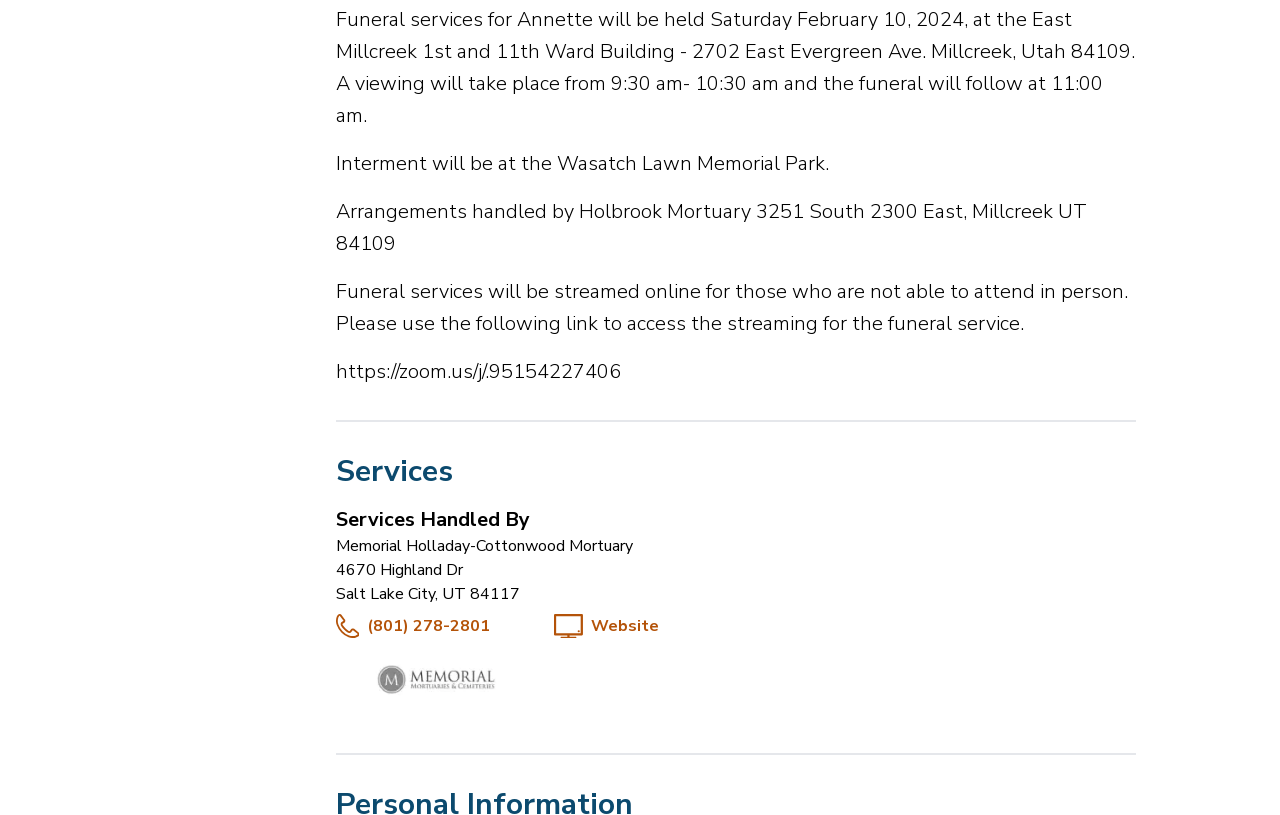Is there an online streaming option for the funeral service?
Based on the screenshot, provide your answer in one word or phrase.

Yes